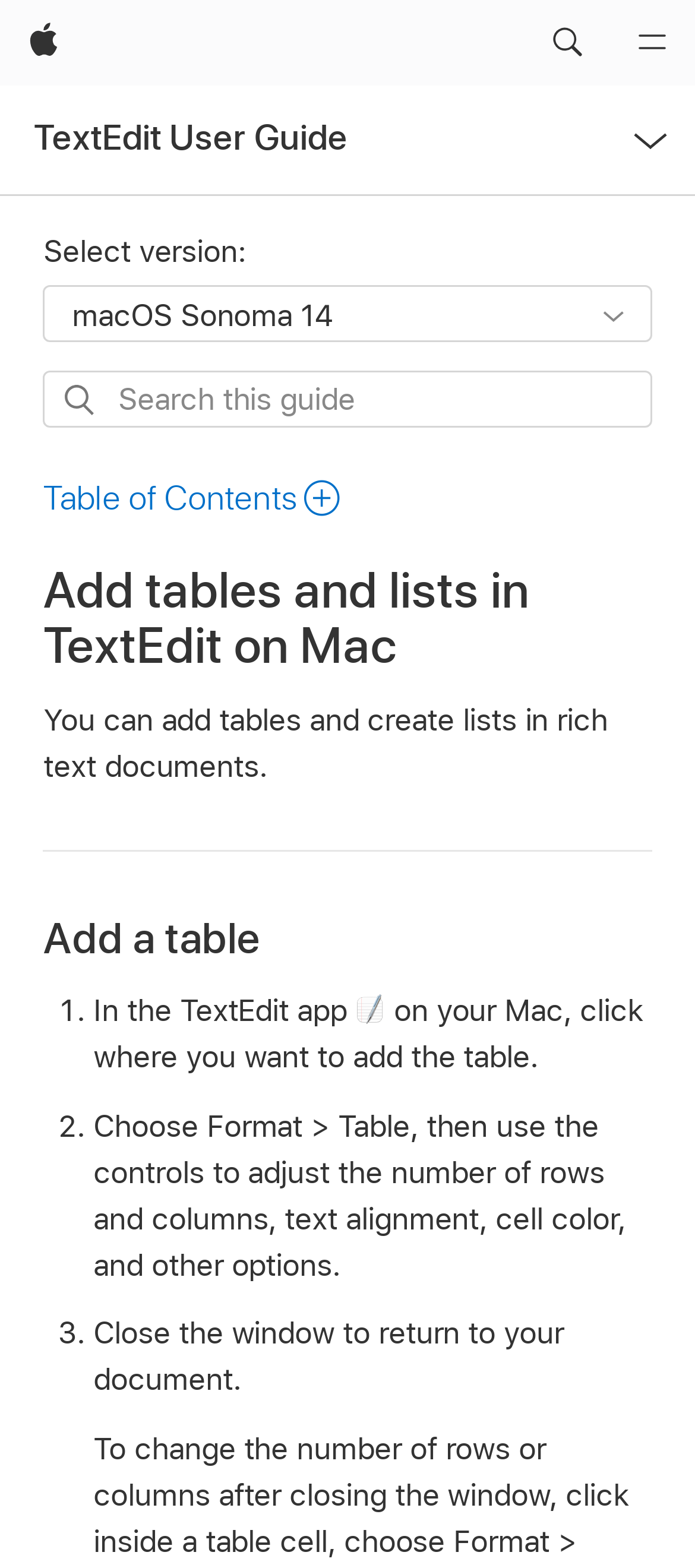Using the provided element description "TextEdit User Guide", determine the bounding box coordinates of the UI element.

[0.049, 0.074, 0.501, 0.101]